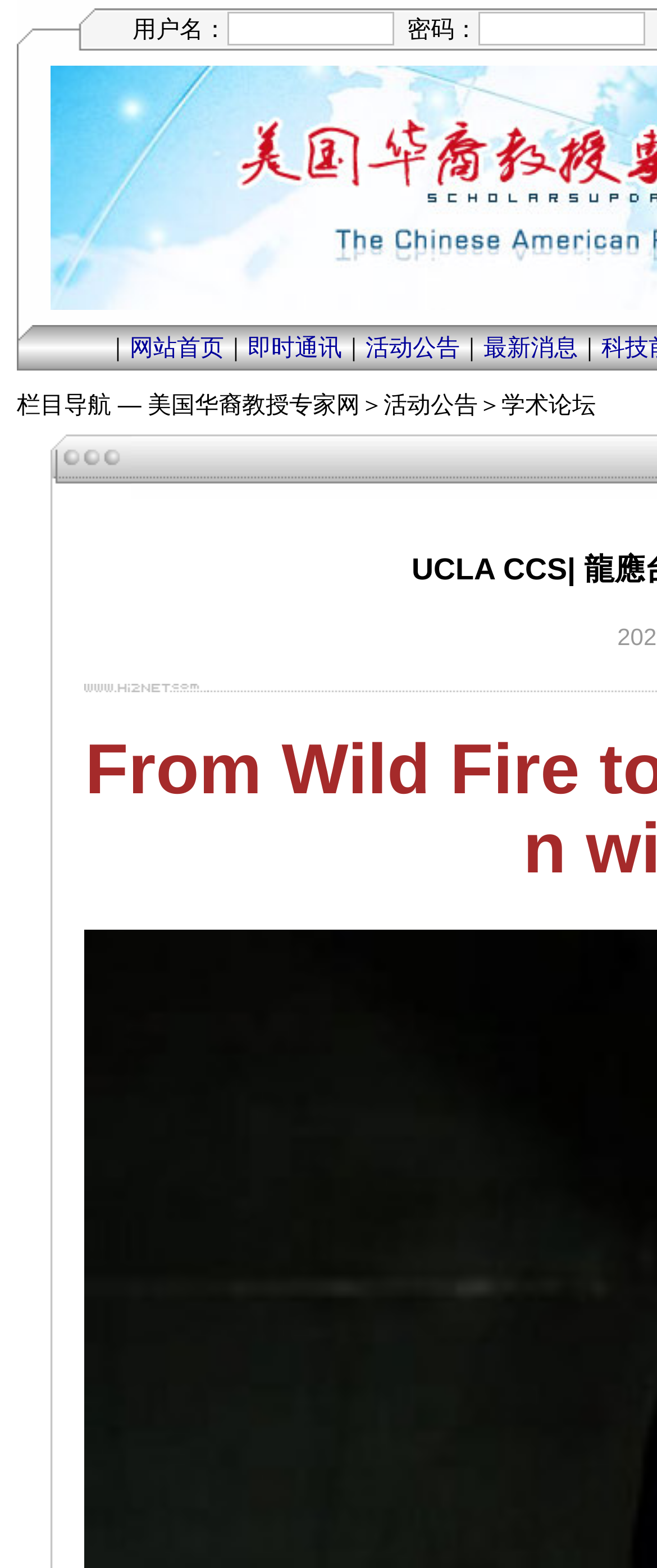Please identify the bounding box coordinates of the element on the webpage that should be clicked to follow this instruction: "view the latest news". The bounding box coordinates should be given as four float numbers between 0 and 1, formatted as [left, top, right, bottom].

[0.736, 0.212, 0.879, 0.229]